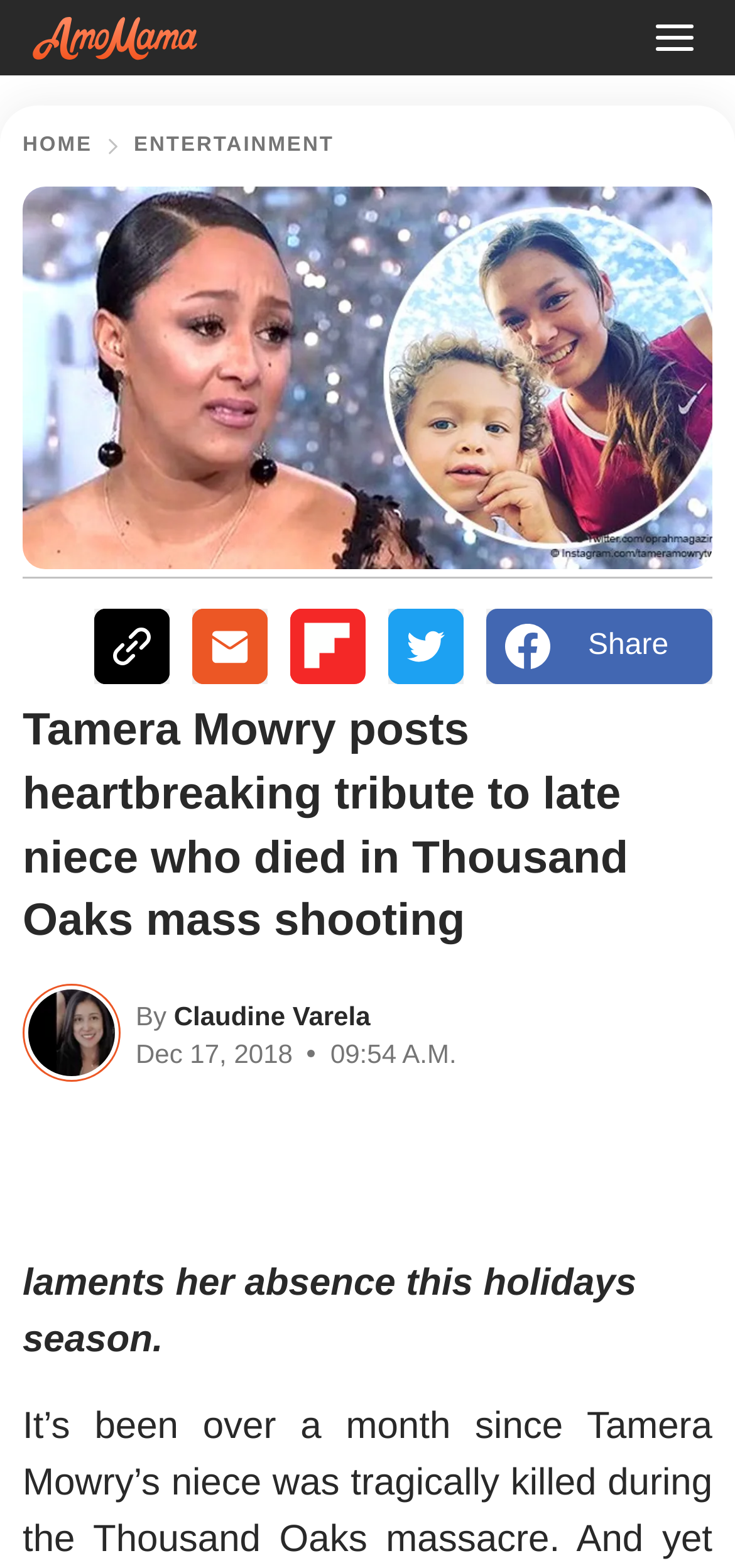Identify the bounding box coordinates for the element you need to click to achieve the following task: "Go to Home". Provide the bounding box coordinates as four float numbers between 0 and 1, in the form [left, top, right, bottom].

[0.031, 0.087, 0.126, 0.1]